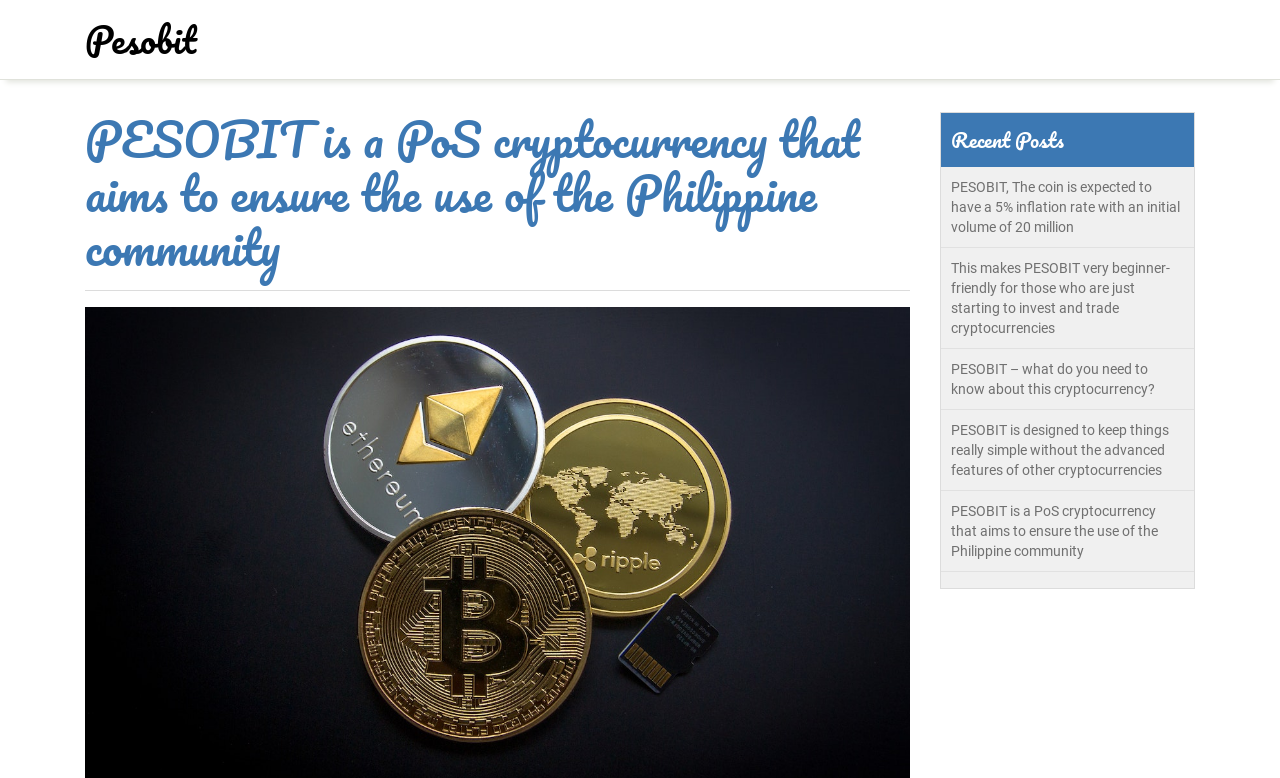Identify the bounding box for the described UI element: "Pesobit".

[0.066, 0.01, 0.153, 0.09]